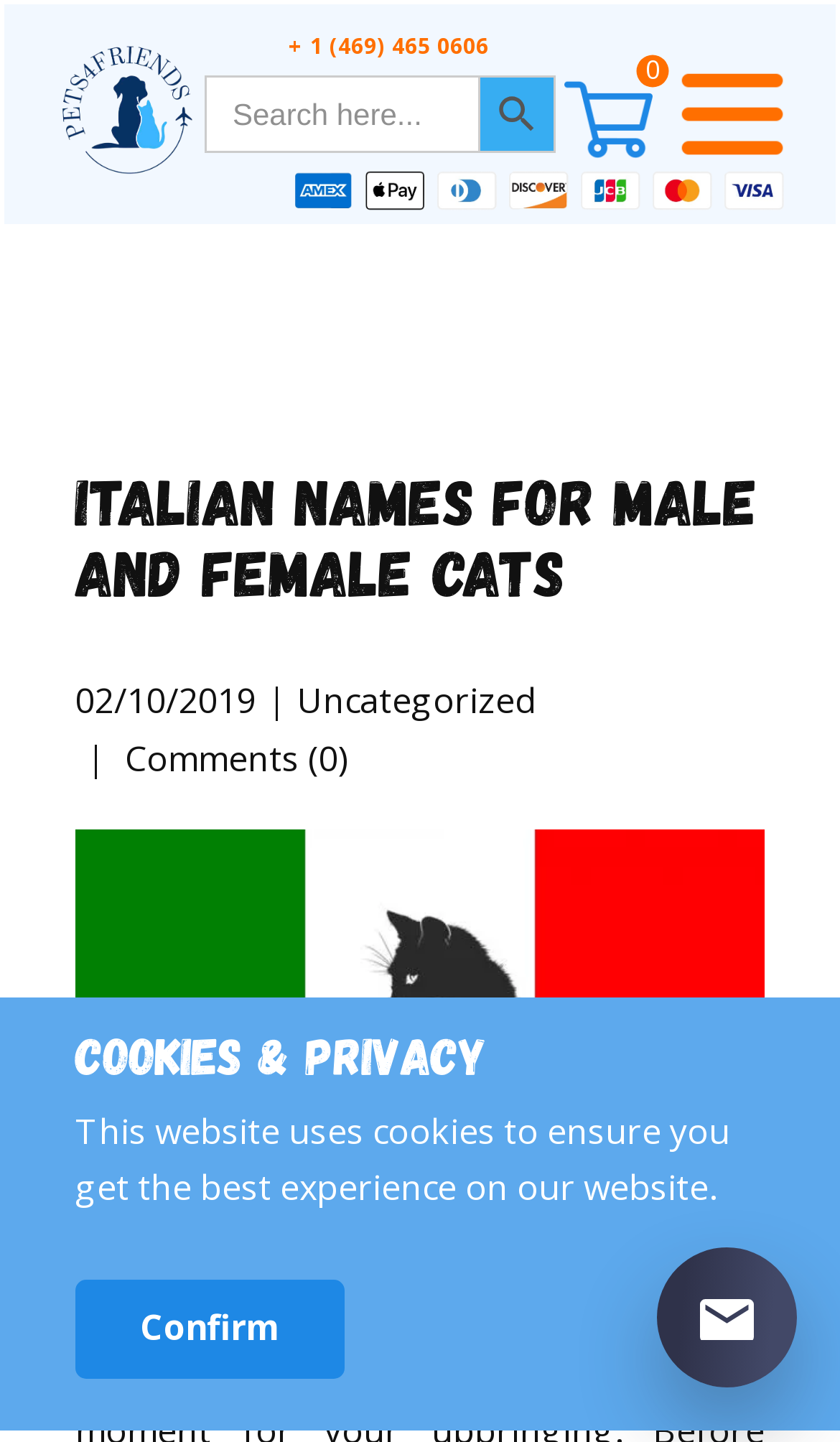Give a detailed explanation of the elements present on the webpage.

The webpage is about Italian names for male and female cats. At the top left, there is a link to the "Home" page, accompanied by a small image. To the right of the "Home" link, there is a phone number link "+ 1 (469) 465 0606". Further to the right, there is a link with the text "0". 

Below these links, there is a search bar with a label "Search for:" and a search button with a search icon. The search bar is positioned near the top center of the page.

The main content of the page starts with a heading "Italian names for male and female cats" at the top center. Below the heading, there is a table with three columns. The first column contains the date "02/10/2019", the second column contains the category "Uncategorized", and the third column contains a link with the text "Comments (0)".

Below the table, there is a large image that spans the entire width of the page. 

The main article starts with the text "La choosing the name of a cat" in two separate lines, positioned at the top center of the page. 

At the bottom left of the page, there is a heading "Cookies & Privacy" followed by a paragraph of text explaining the use of cookies on the website. Below this text, there is a link to "Confirm" the use of cookies.